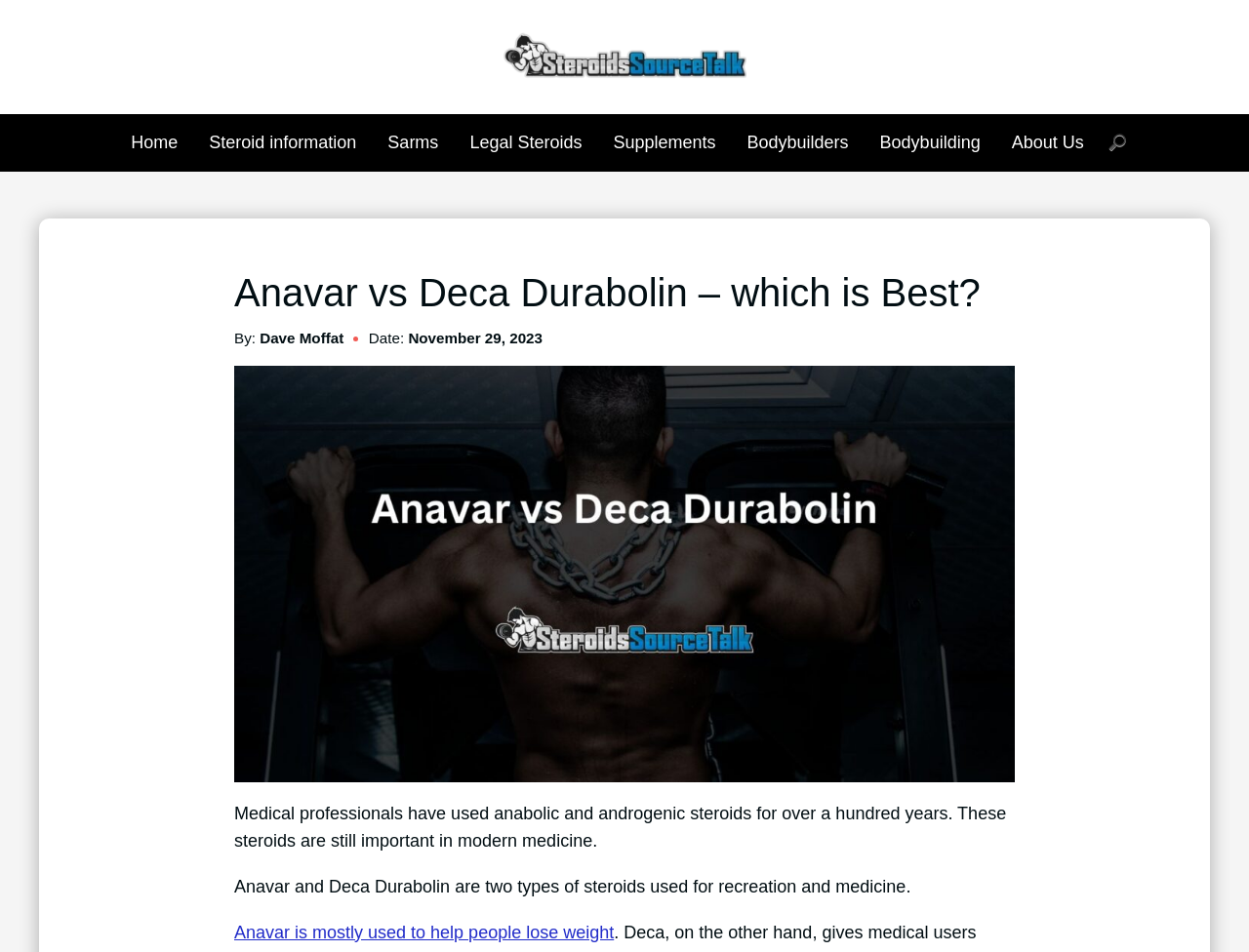Please extract the primary headline from the webpage.

Anavar vs Deca Durabolin – which is Best?